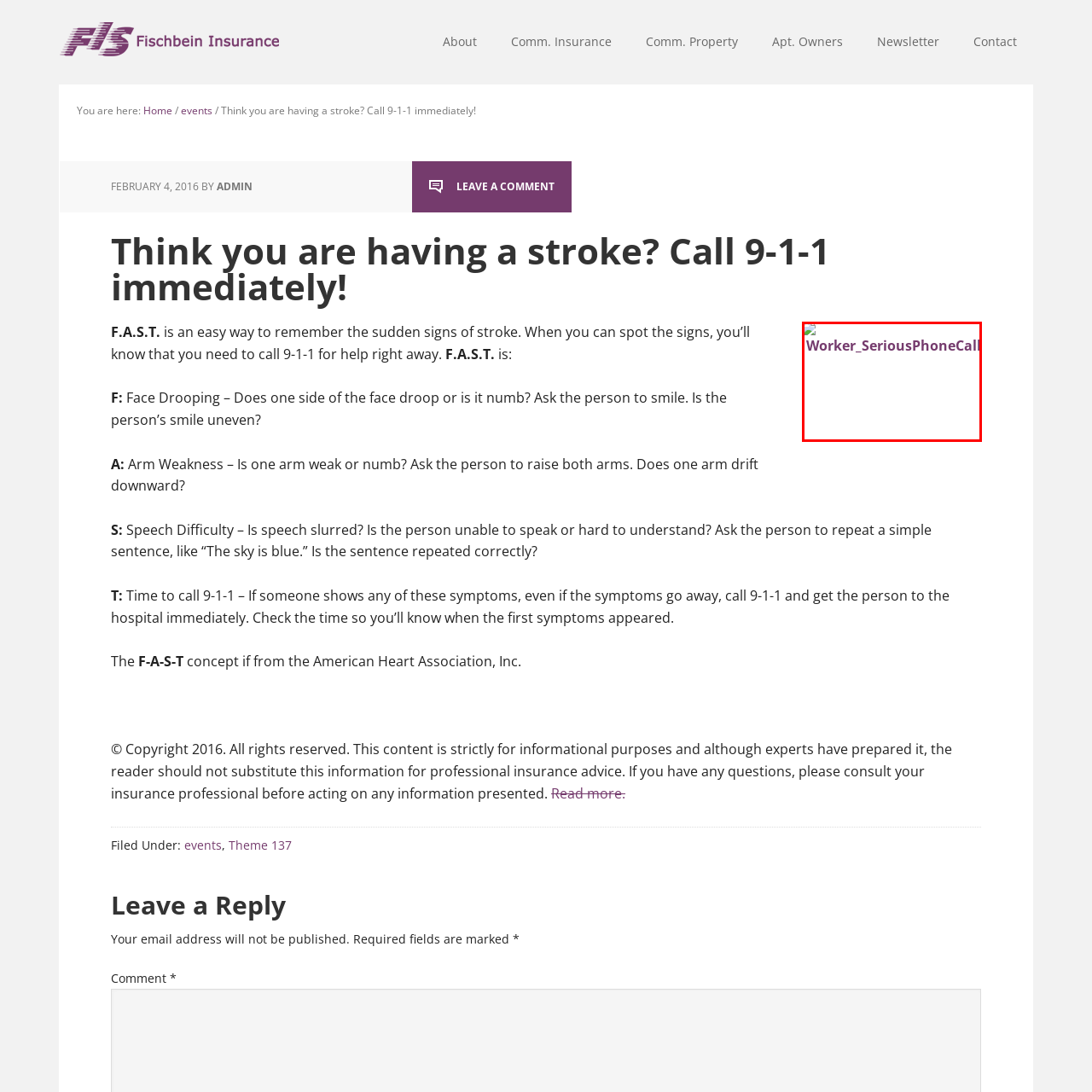Direct your attention to the red-outlined image and answer the question in a word or phrase: What is the tone of the individual in the image?

Concerned and urgent